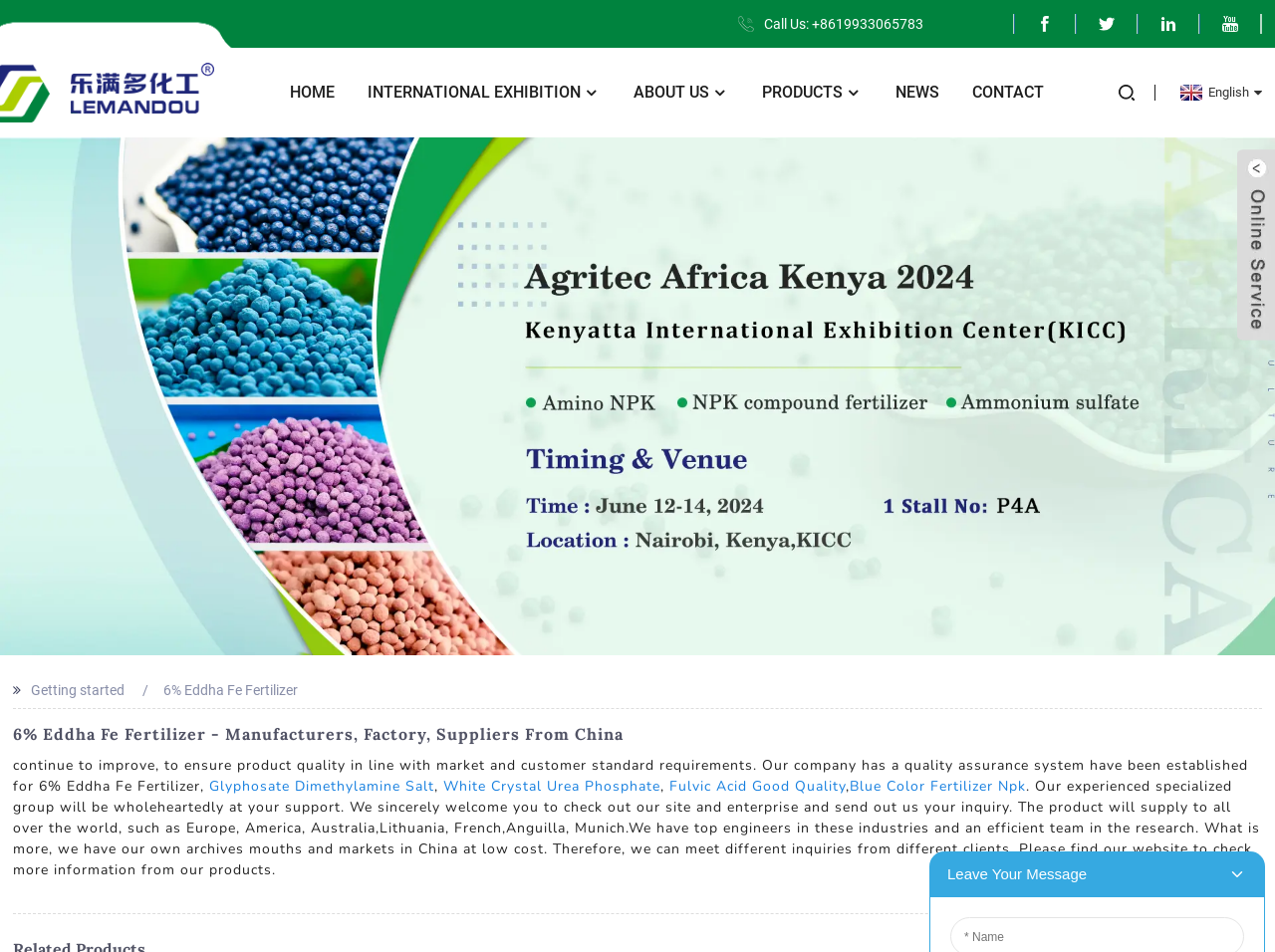Respond to the following question with a brief word or phrase:
What languages are available for the website?

English